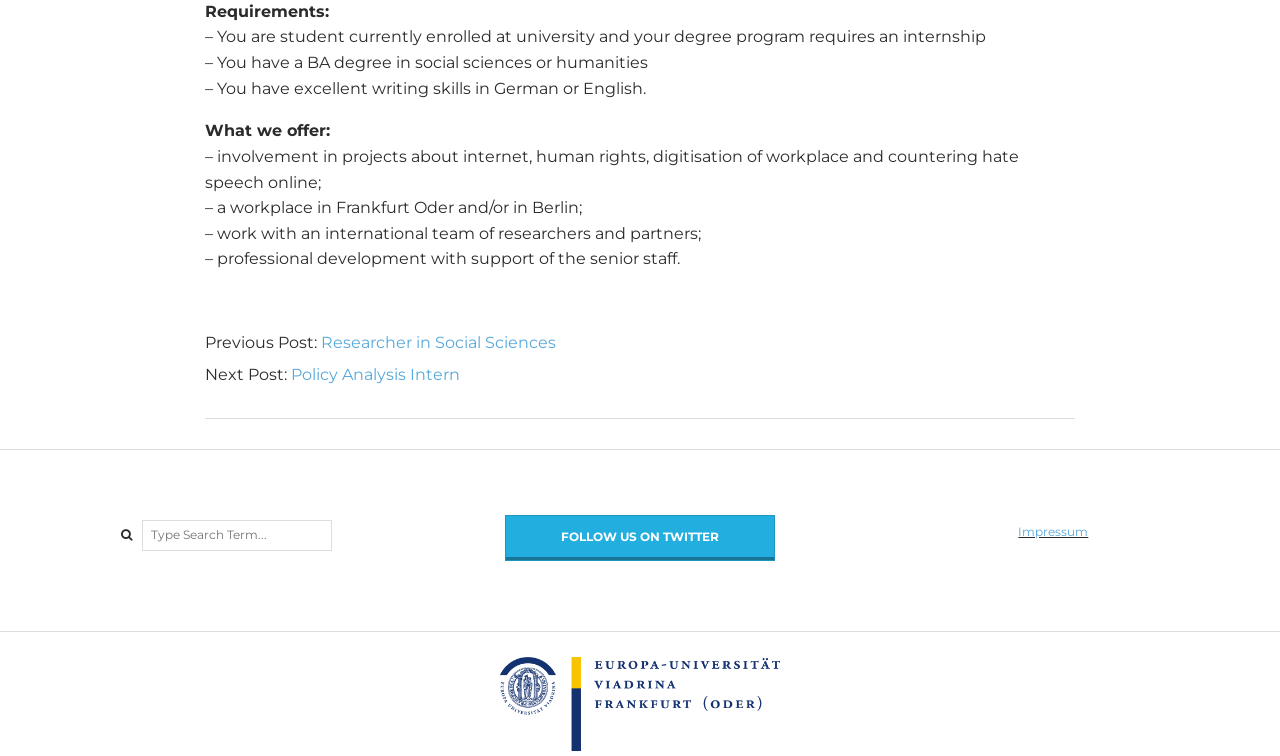Determine the bounding box coordinates of the UI element described below. Use the format (top-left x, top-left y, bottom-right x, bottom-right y) with floating point numbers between 0 and 1: Policy Analysis Intern

[0.227, 0.482, 0.359, 0.508]